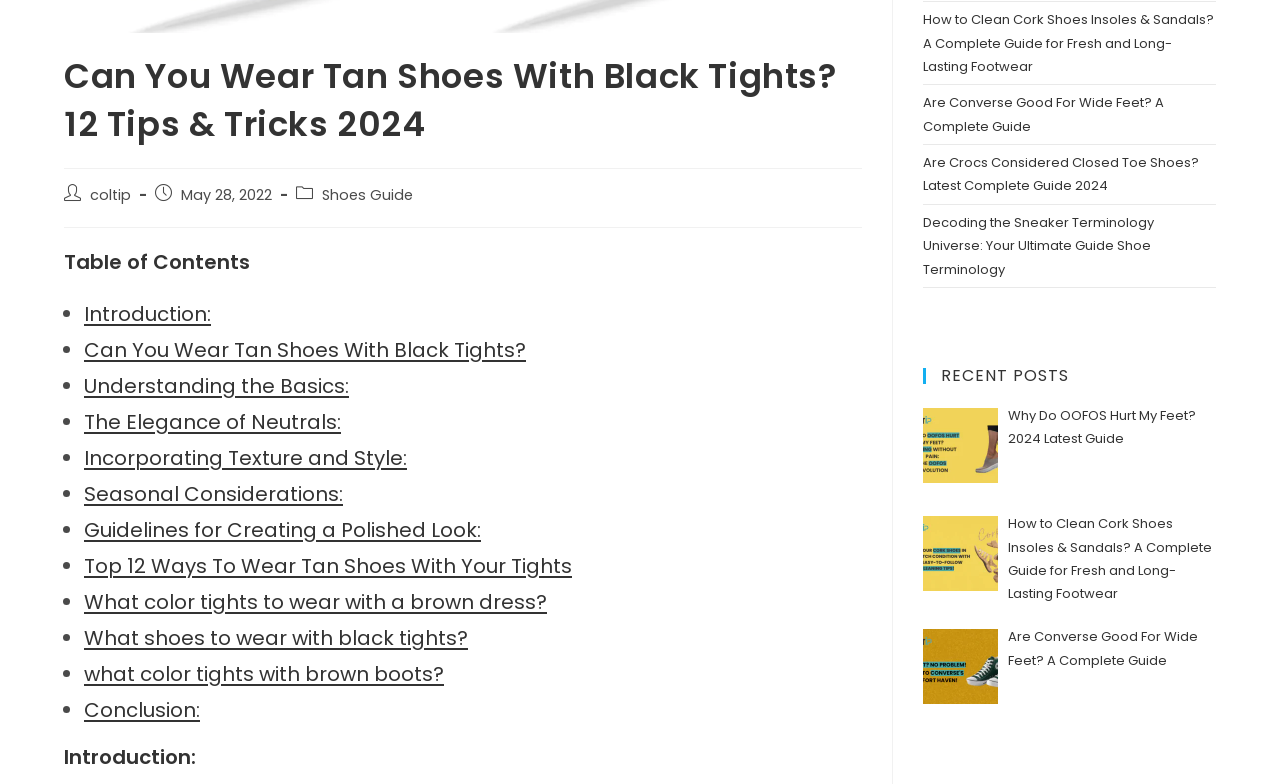Identify the bounding box for the UI element specified in this description: "Conclusion:". The coordinates must be four float numbers between 0 and 1, formatted as [left, top, right, bottom].

[0.066, 0.888, 0.156, 0.924]